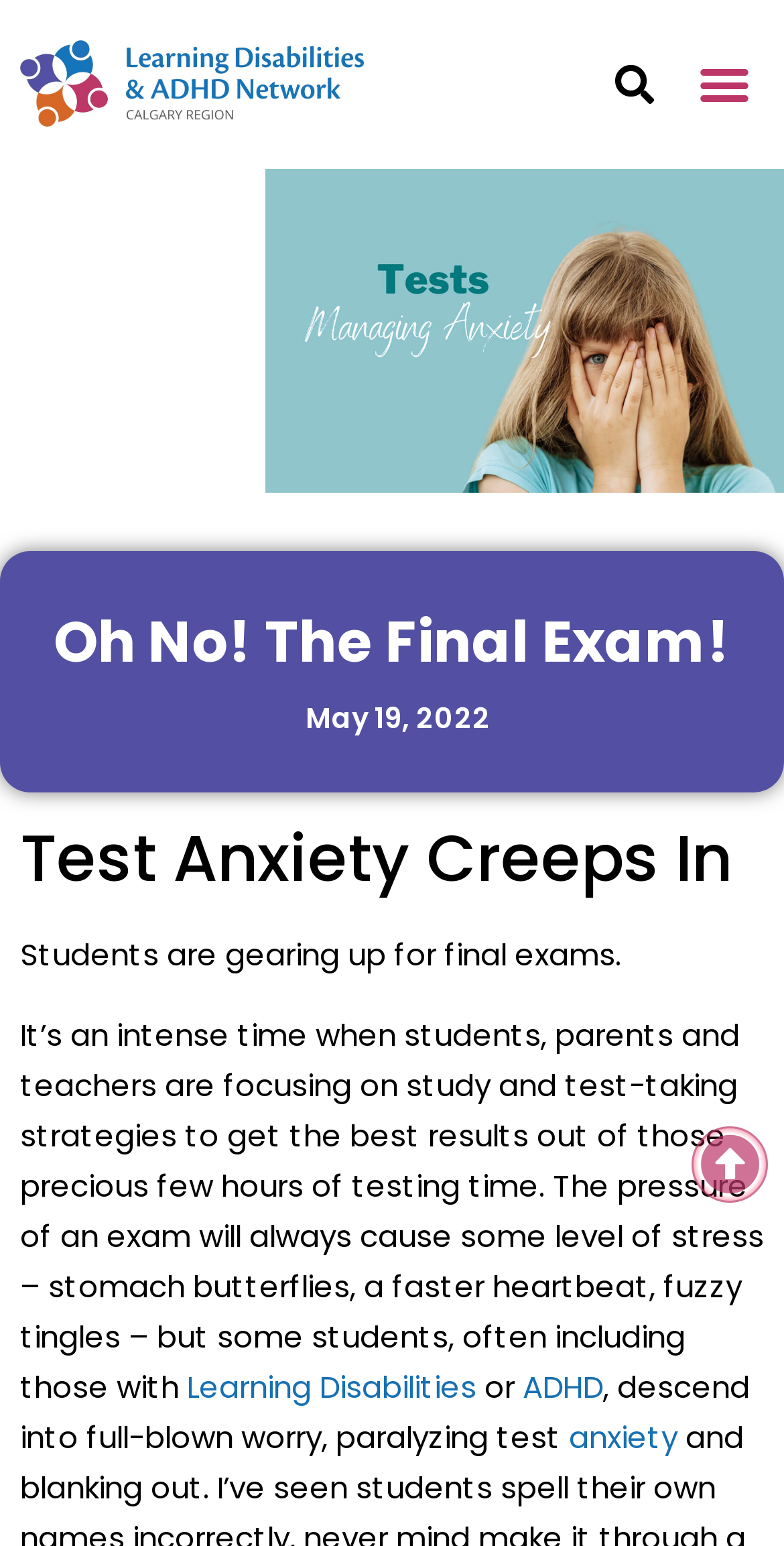Illustrate the webpage thoroughly, mentioning all important details.

The webpage is about test anxiety, specifically focusing on its impact on children. At the top left, there is a link with no text, followed by a search bar with a "Search" button to its right. A "Menu Toggle" button is located at the top right corner. 

Below the top section, a large heading "Oh No! The Final Exam!" is centered, taking up most of the width. Underneath, there is a link showing the date "May 19, 2022", accompanied by a time element. 

The author's name, "By Carola Tiltmann", is displayed in a heading below the date. Another heading, "Test Anxiety Creeps In", is situated below the author's name. 

The main content of the webpage starts with a paragraph of text, which discusses students preparing for final exams and the pressure that comes with it. The text continues in the next section, explaining how some students, including those with learning disabilities or ADHD, may experience increased worry and paralyzing test anxiety. 

There are three links embedded within the text: "Learning Disabilities", "ADHD", and "anxiety", which provide additional information on these topics. Overall, the webpage appears to be an article discussing the factors that affect test results and how to manage test anxiety, especially in children.